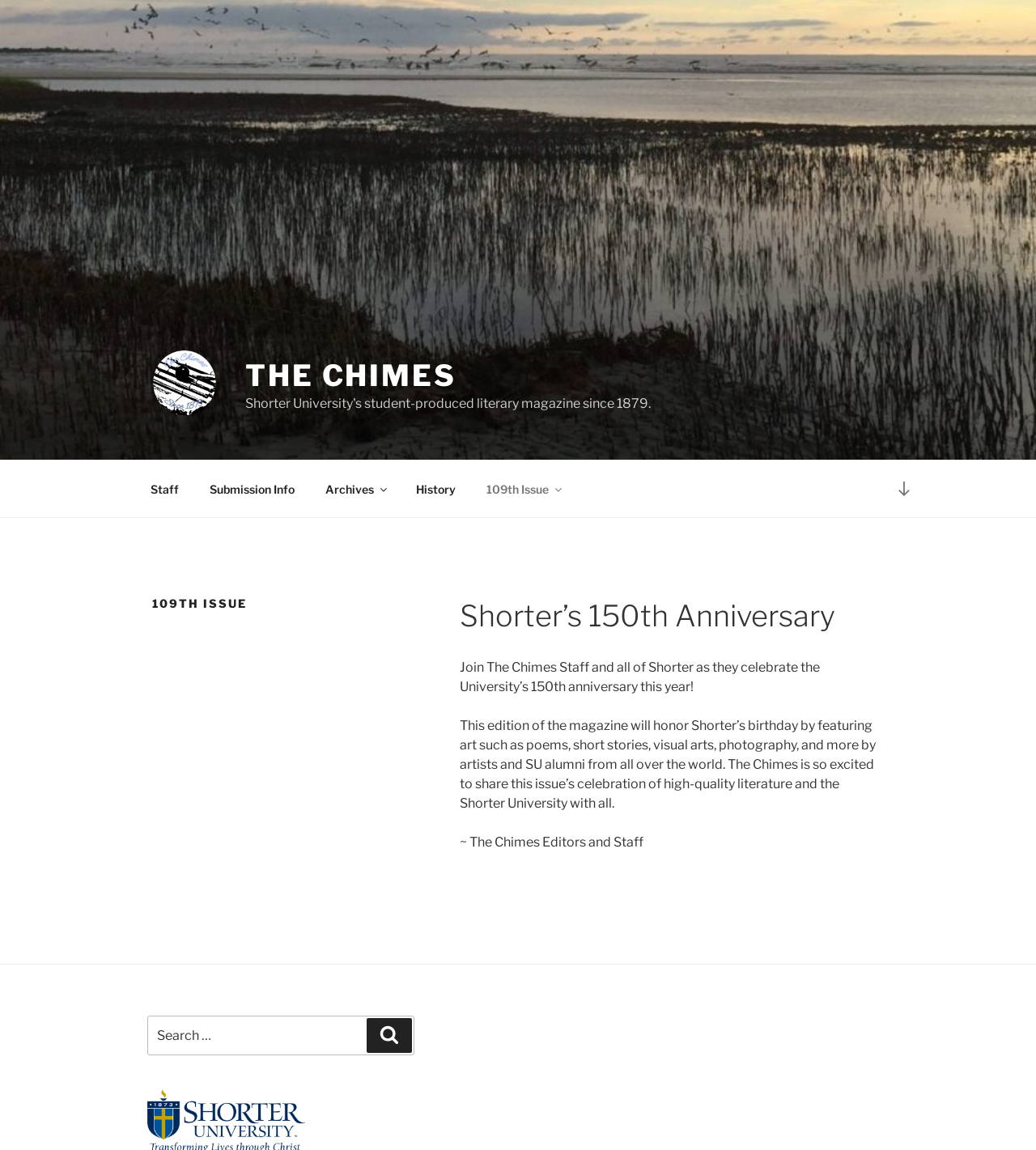Using the webpage screenshot, locate the HTML element that fits the following description and provide its bounding box: "History".

[0.388, 0.408, 0.453, 0.442]